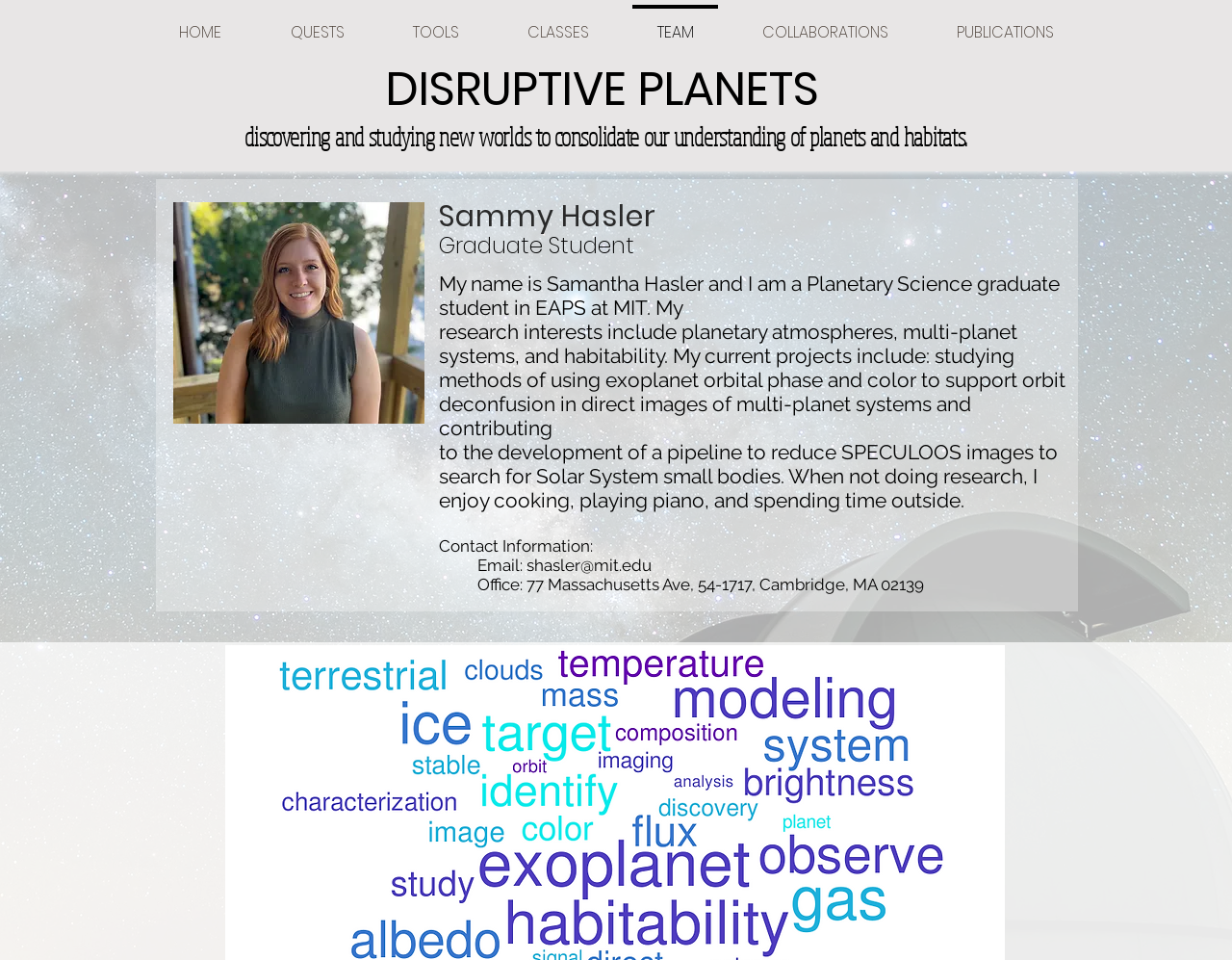Generate a thorough explanation of the webpage's elements.

The webpage is about Sammy Hasler, a graduate student in Planetary Science at MIT, and her research interests in Disruptive Planets. At the top of the page, there is a navigation menu with links to different sections, including HOME, QUESTS, TOOLS, CLASSES, TEAM, COLLABORATIONS, and PUBLICATIONS. 

Below the navigation menu, there is a heading that reads "DISRUPTIVE PLANETS" in a prominent font. Underneath this heading, there is a subheading that describes the focus of Disruptive Planets, which is discovering and studying new worlds to consolidate our understanding of planets and habitats.

To the left of the subheading, there is a photo of Sammy Hasler. Below the photo, there is a section that introduces Sammy Hasler, including her name, research interests, and current projects. Her research interests include planetary atmospheres, multi-planet systems, and habitability. Her current projects involve studying methods of using exoplanet orbital phase and color to support orbit deconfusion in direct images of multi-planet systems and contributing to the development of a pipeline to reduce SPECULOOS images to search for Solar System small bodies.

In this section, there is also a heading that reads "Graduate Student" and a paragraph that describes Sammy's hobbies outside of research, including cooking, playing piano, and spending time outside. 

Further down, there is a section with contact information, including an email address and office location.